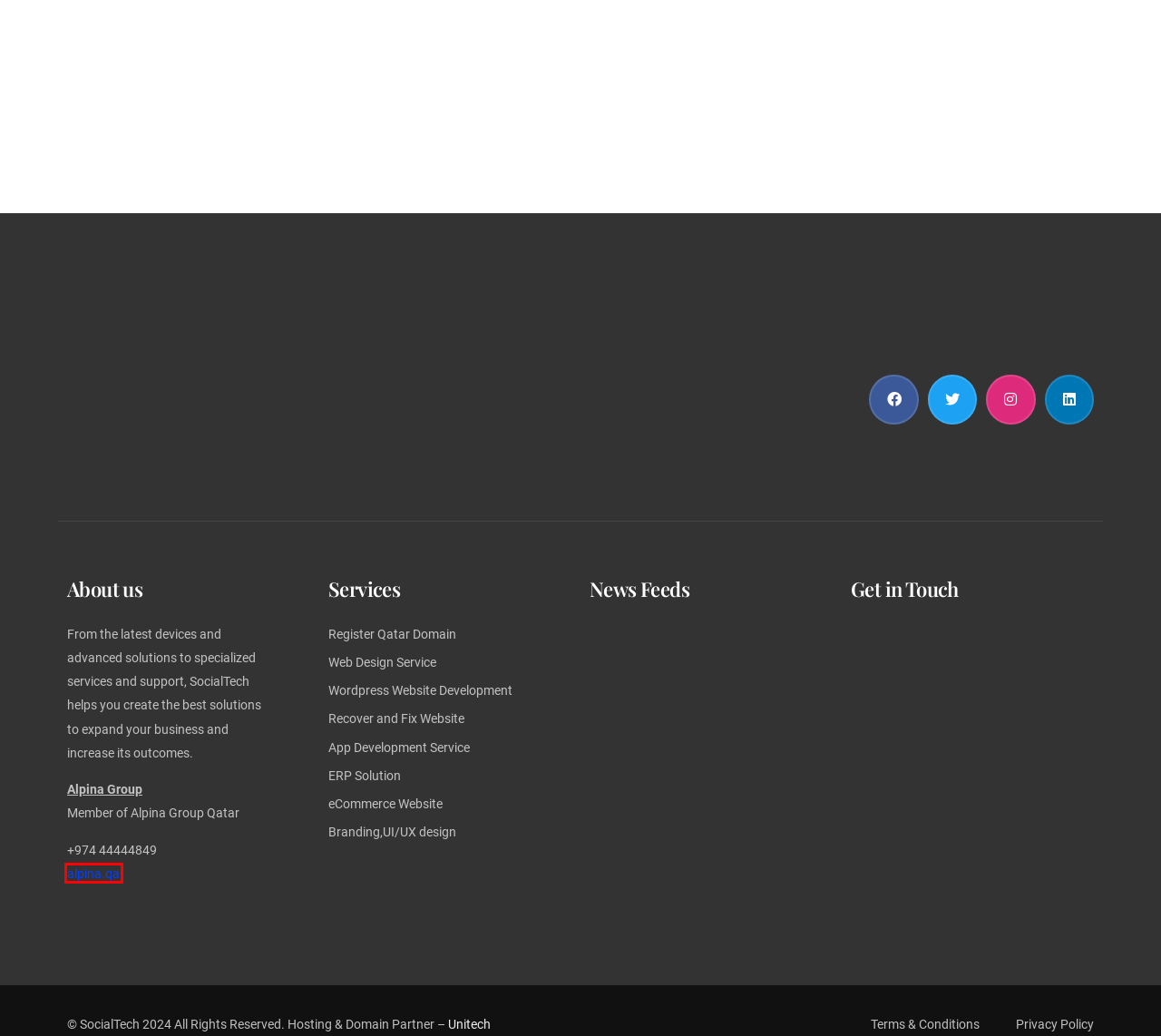You have a screenshot showing a webpage with a red bounding box around a UI element. Choose the webpage description that best matches the new page after clicking the highlighted element. Here are the options:
A. Alpina Group – Alpina Group
B. Register Qatar Domain, Get Locally Recognized | SocialTech
C. Register .QA Domain | Buy .QA Domain Name | Unitech, Qatar
D. Menats - The Best Branding and Digital Marketing Agency in Qatar
E. eCommerce Website Development Service in Qatar | Unitech
F. WordPress Website Development Service in Qatar | SocialTech
G. Healthcare - SocialTech
H. UI/UX Design

A